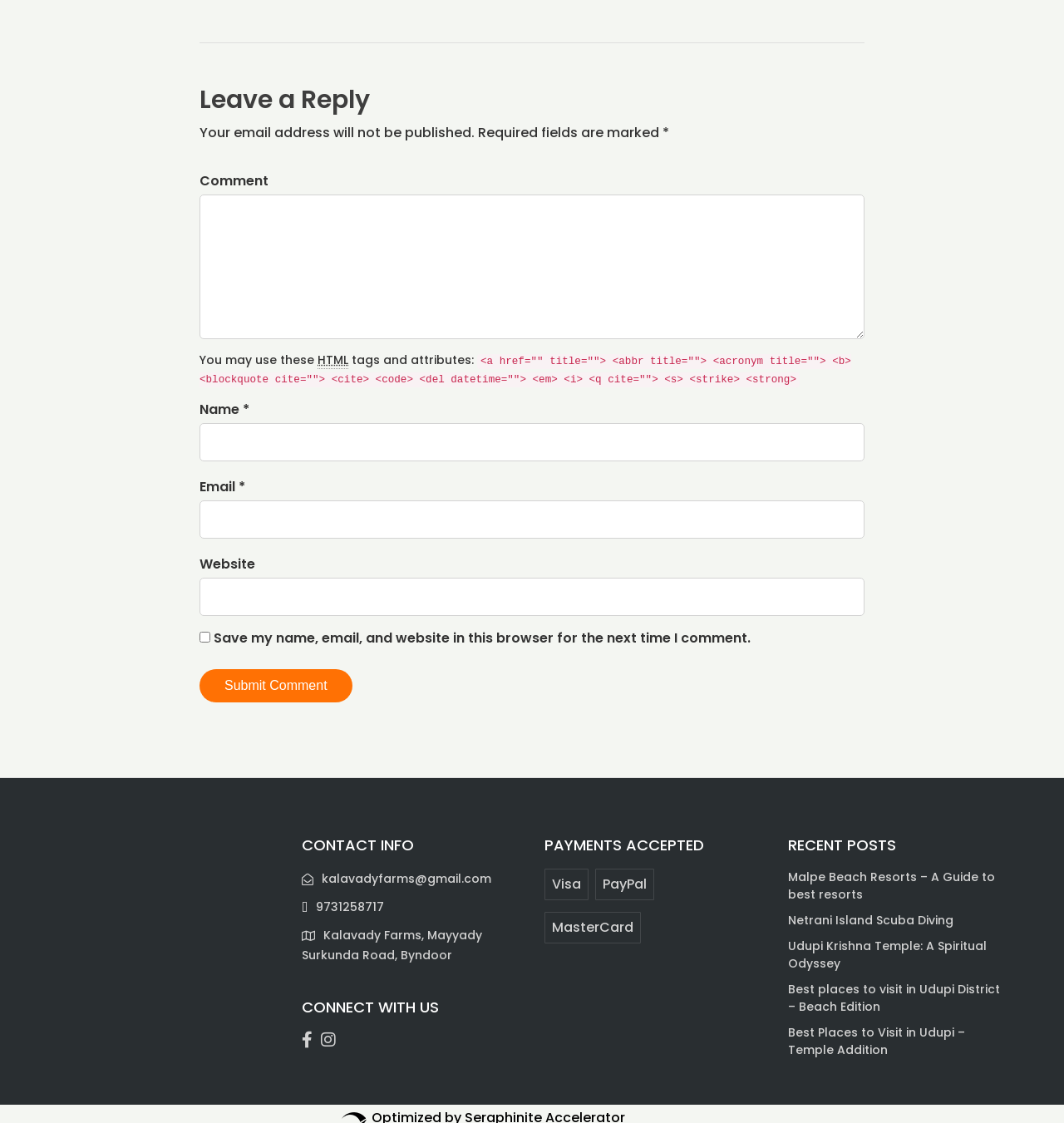Using the provided element description, identify the bounding box coordinates as (top-left x, top-left y, bottom-right x, bottom-right y). Ensure all values are between 0 and 1. Description: Merch

None